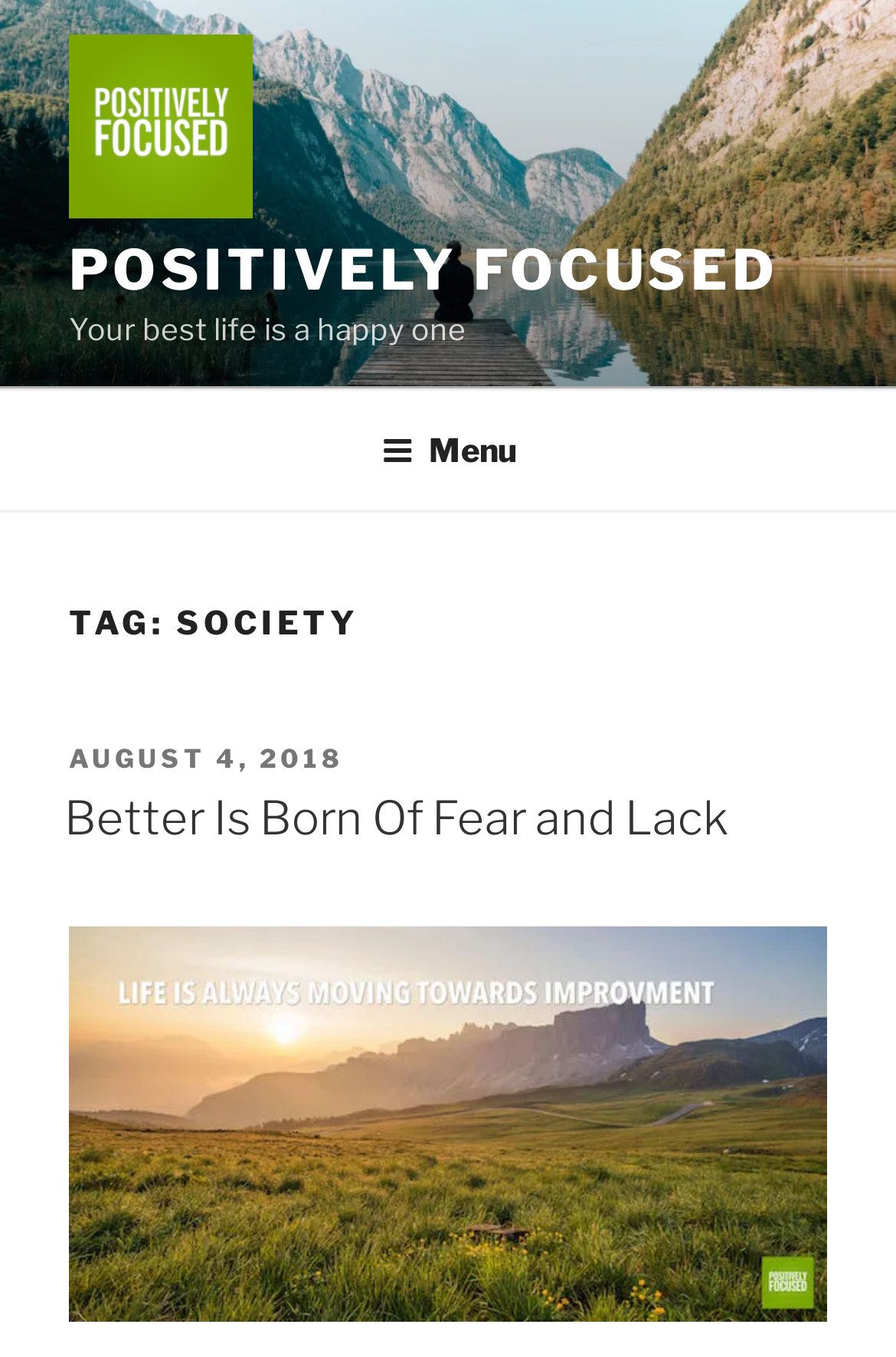Use one word or a short phrase to answer the question provided: 
How many images are there in the webpage?

2